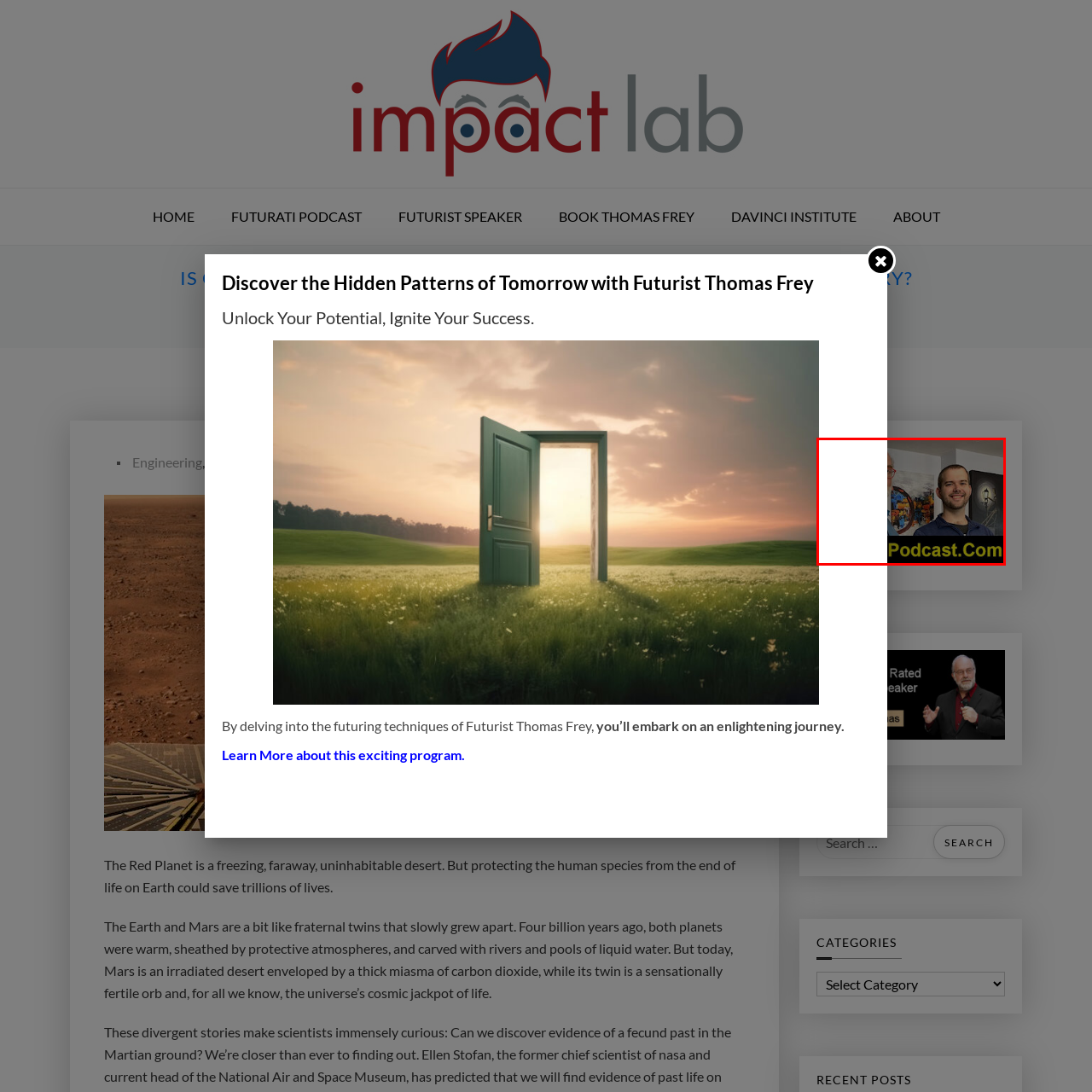Write a comprehensive caption detailing the image within the red boundary.

The image features a smiling man, presumably Thomas Frey, a well-known futurist and speaker, in a modern, brightly lit space adorned with art. He appears engaged and approachable, embodying the visionary and insightful nature of his work. This setting complements his role as a host for the "Futurati Podcast," where he delves into topics around innovation, futuring techniques, and societal advancement. The background hints at a creative environment, enhancing the context of discussing forward-looking ideas and trends. The overall atmosphere suggests an inviting space conducive to thoughtful dialogue and exploration of new concepts.